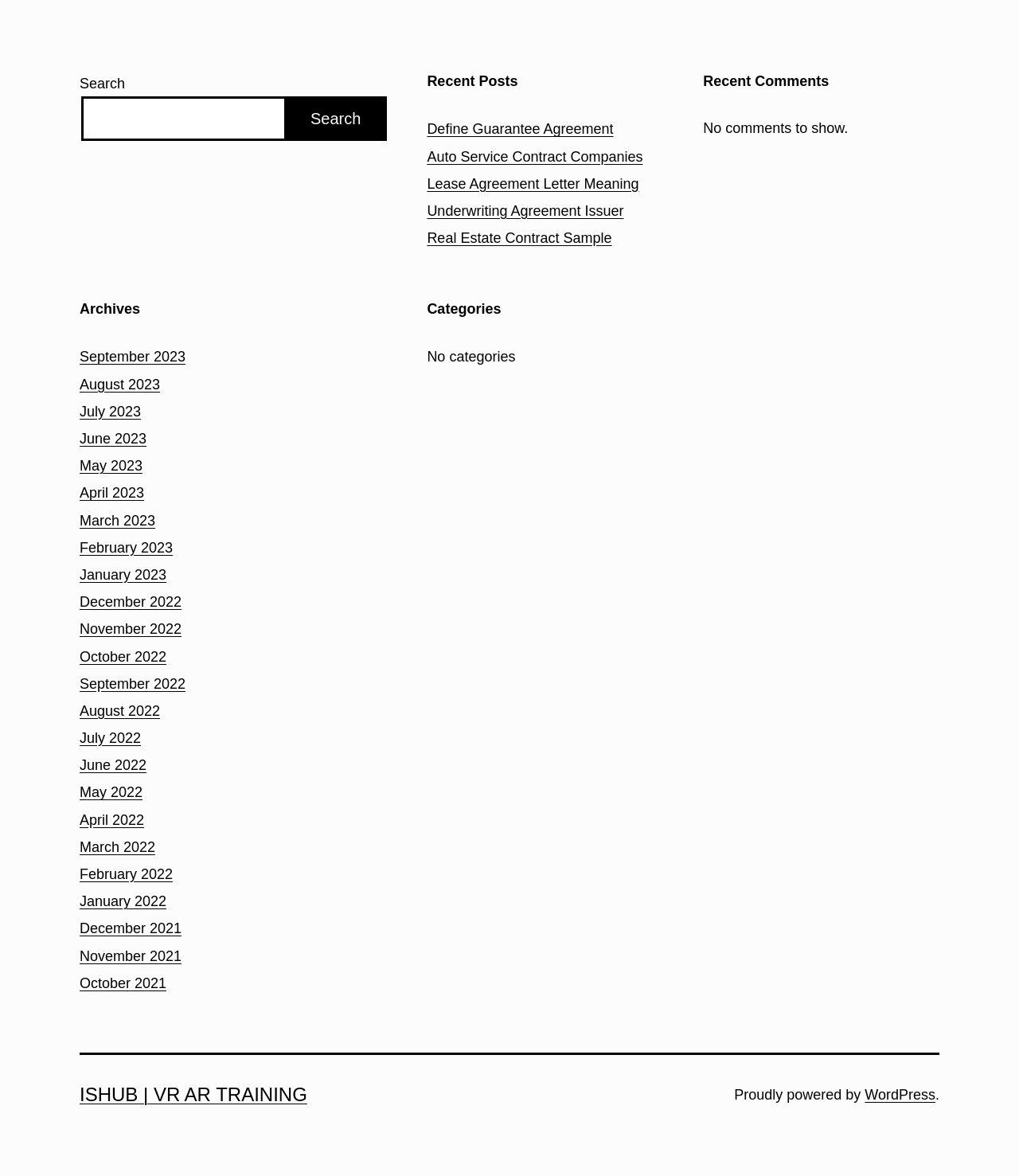What is the category section status?
Using the image, respond with a single word or phrase.

No categories